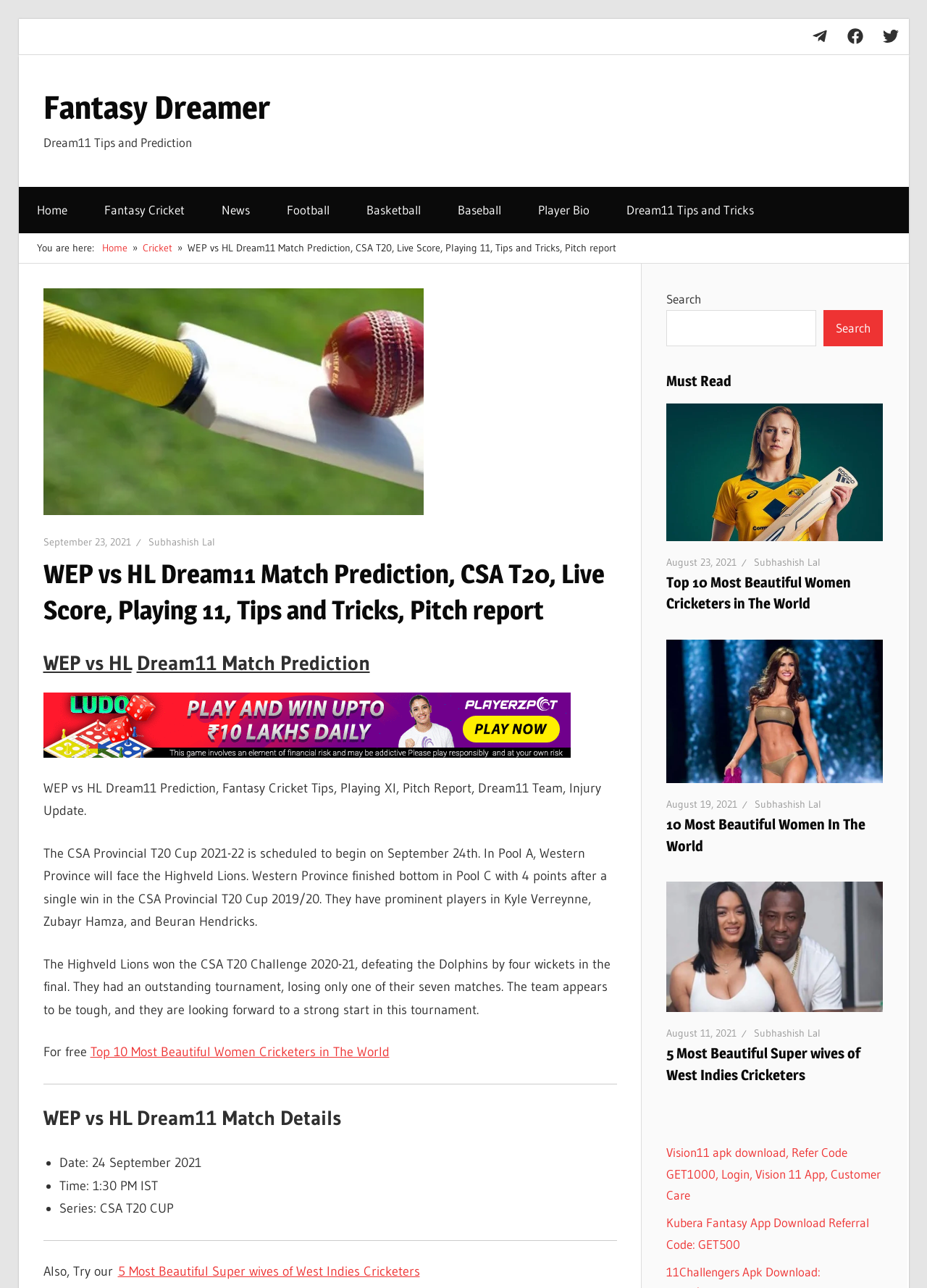Please identify the bounding box coordinates of the element I need to click to follow this instruction: "Search for something".

[0.719, 0.241, 0.881, 0.269]